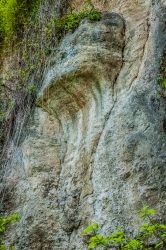Provide your answer in one word or a succinct phrase for the question: 
What process may have formed the layered ridges and grooves?

erosional processes